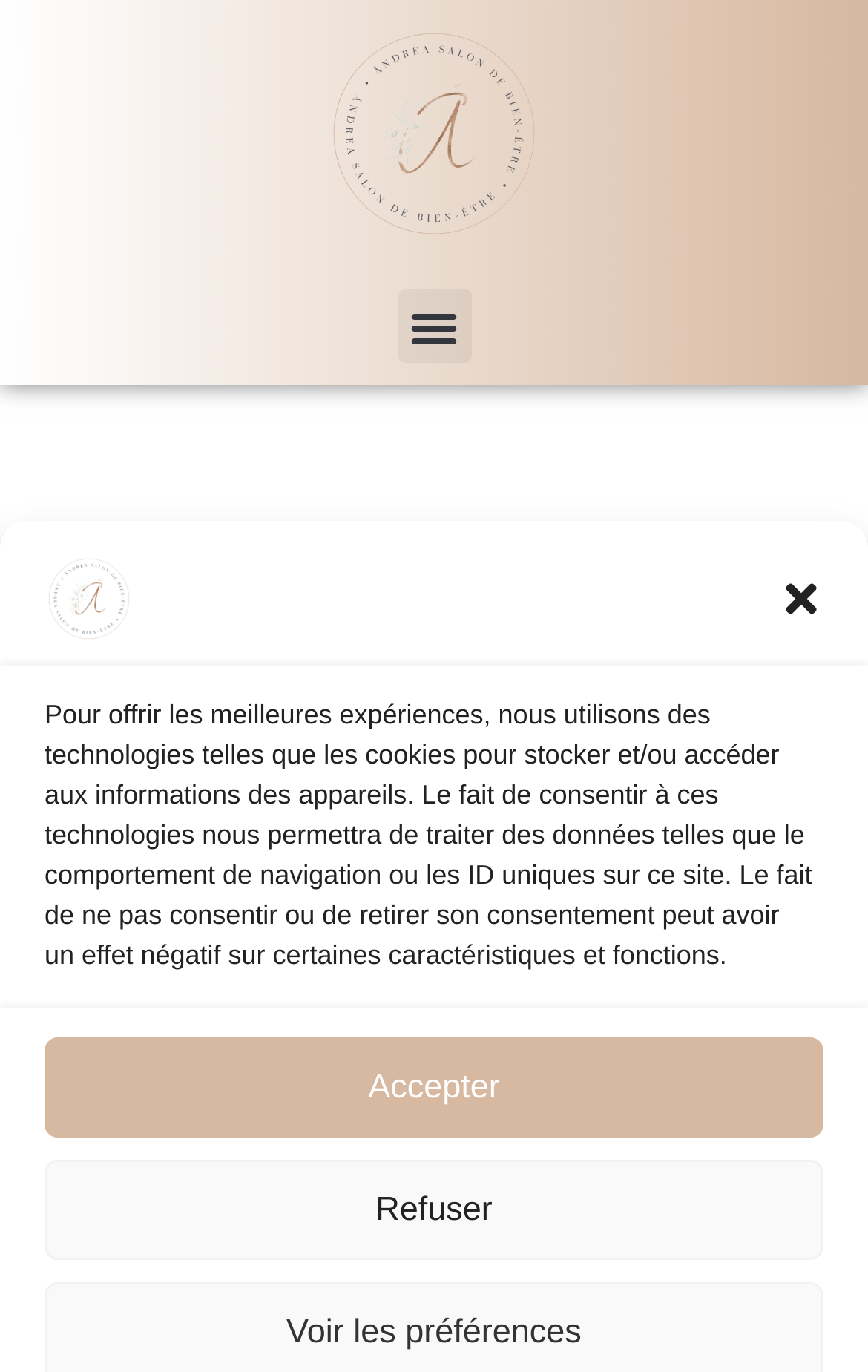Please look at the image and answer the question with a detailed explanation: Is the website focused on a specific topic?

Based on the content of the webpage, including the heading 'About us' and the StaticText element, it is clear that the website is focused on introducing the website owner and their profession, specifically in the wellness industry.